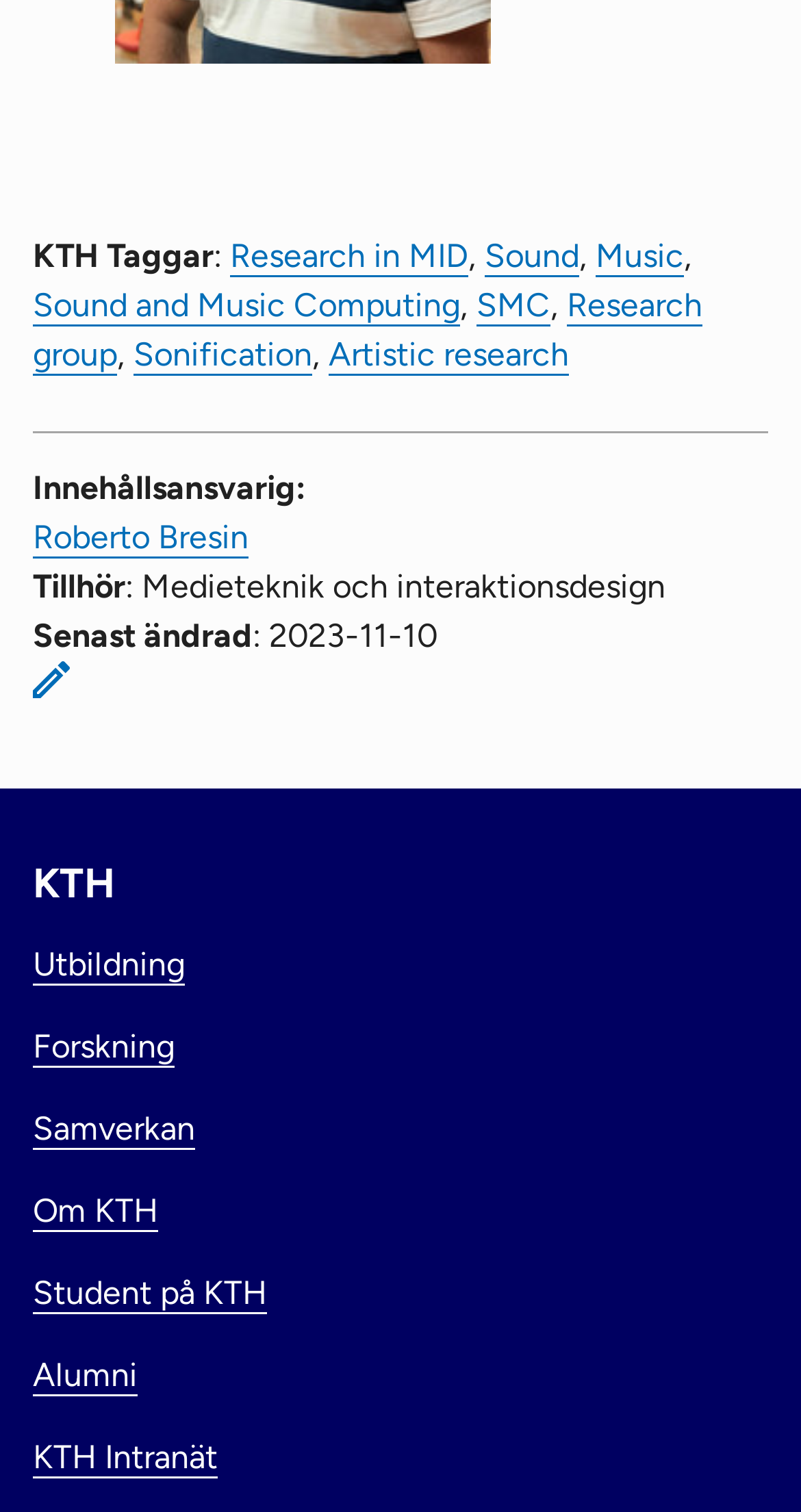Who is the content responsible person?
Please provide a full and detailed response to the question.

I found the answer by looking at the footer section, where I saw a static text 'Innehållsansvarig:' followed by a link with the text 'Roberto Bresin'. I inferred that Roberto Bresin is the person responsible for the content.